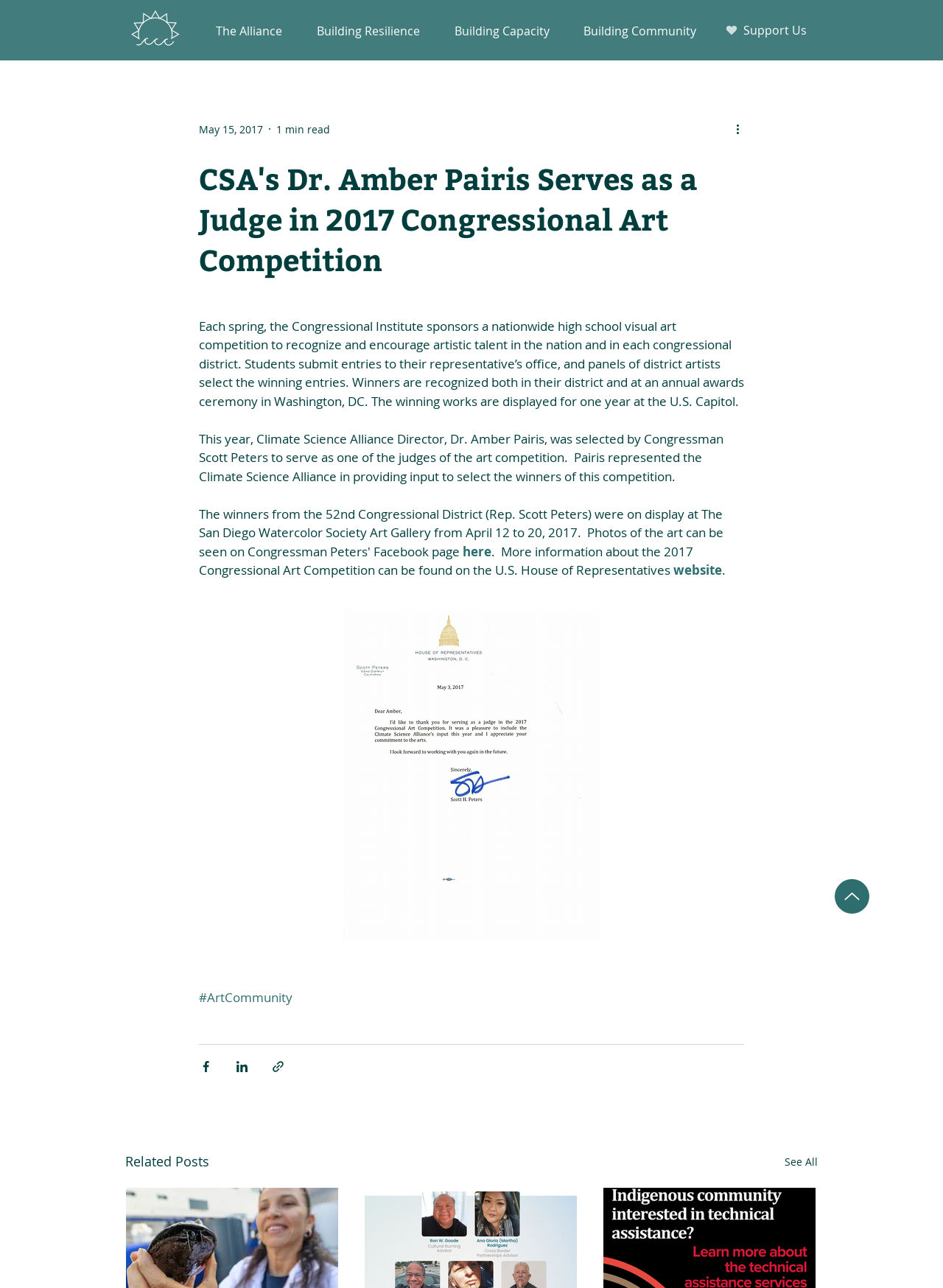Find the bounding box coordinates of the element you need to click on to perform this action: 'Click the 'Building Resilience' link'. The coordinates should be represented by four float values between 0 and 1, in the format [left, top, right, bottom].

[0.318, 0.011, 0.463, 0.038]